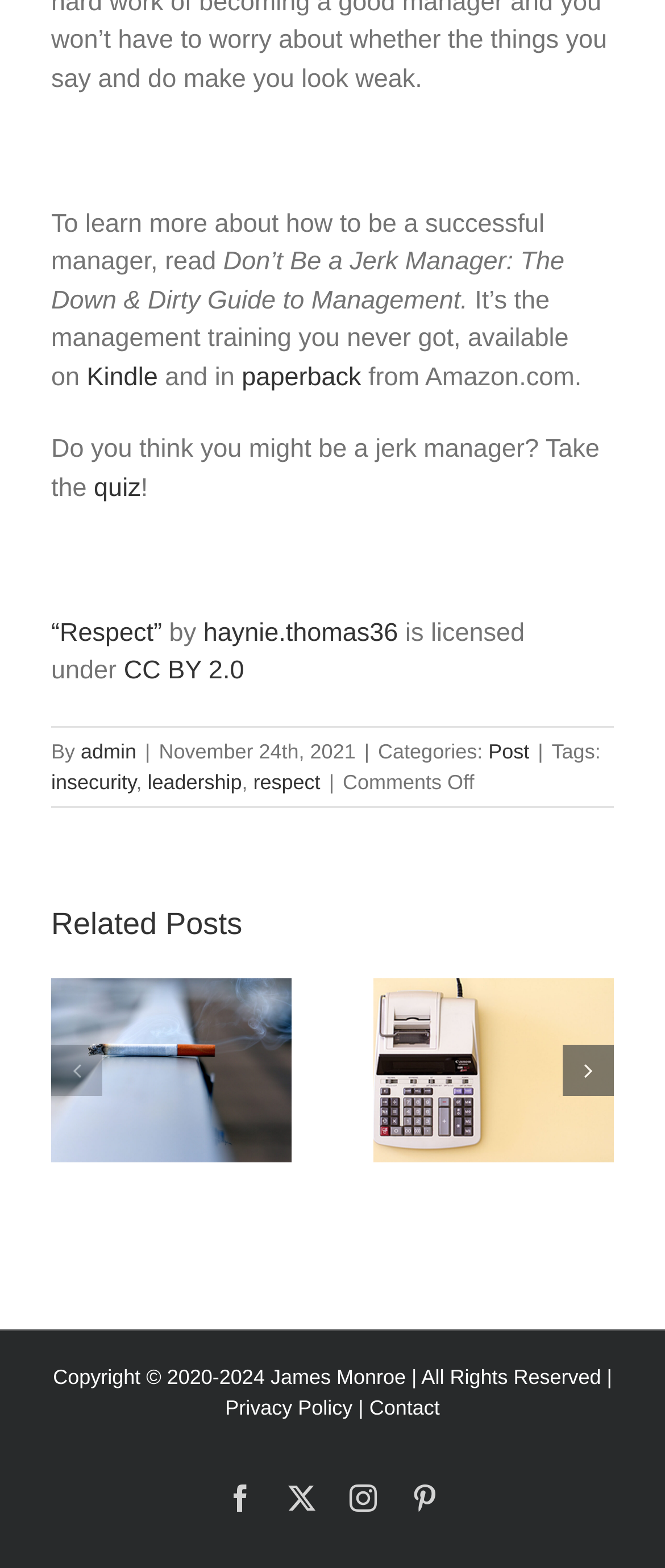Kindly determine the bounding box coordinates for the clickable area to achieve the given instruction: "Take the quiz".

[0.141, 0.302, 0.212, 0.32]